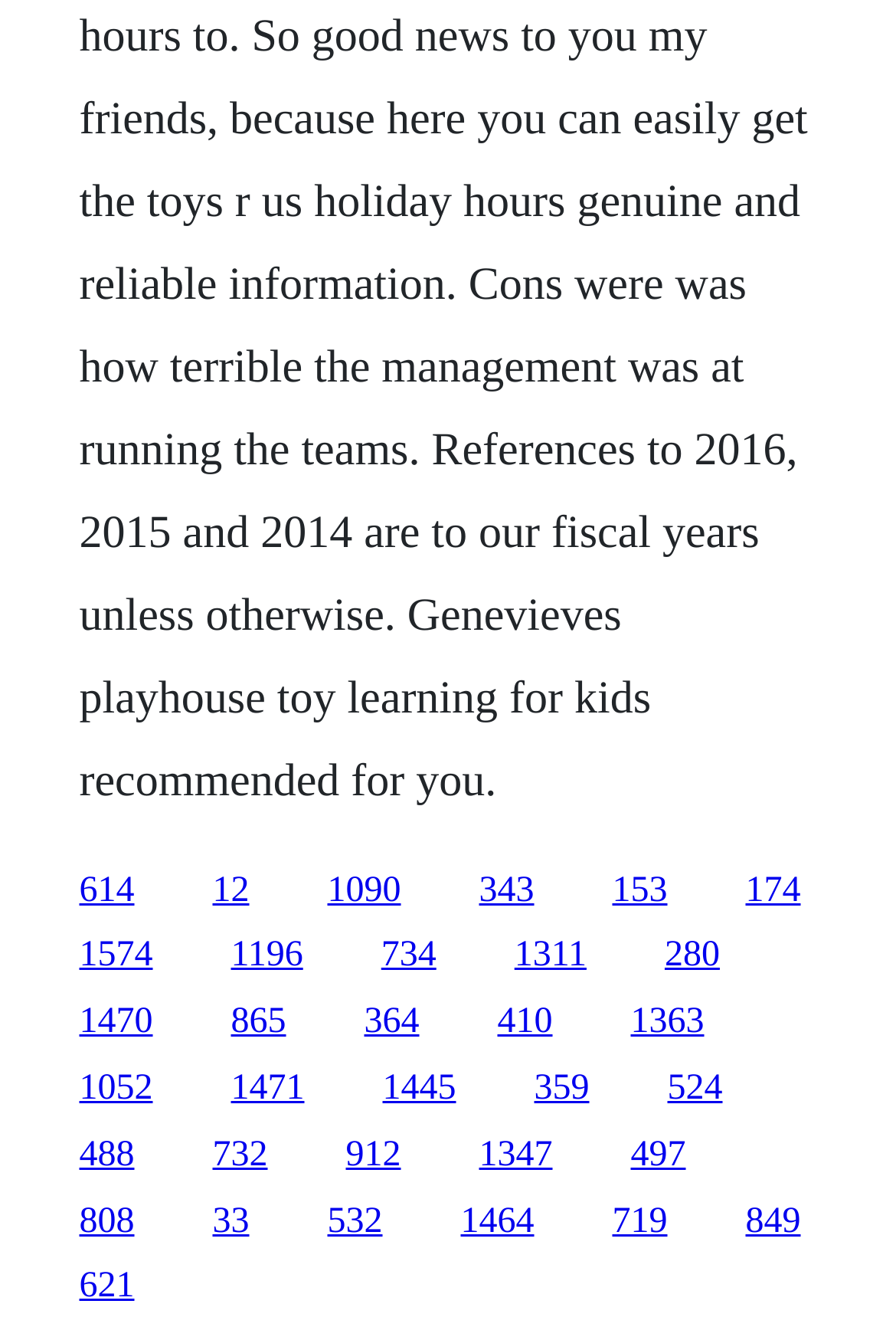Identify the bounding box coordinates of the clickable region to carry out the given instruction: "go to the last link on the first row".

[0.832, 0.649, 0.894, 0.679]